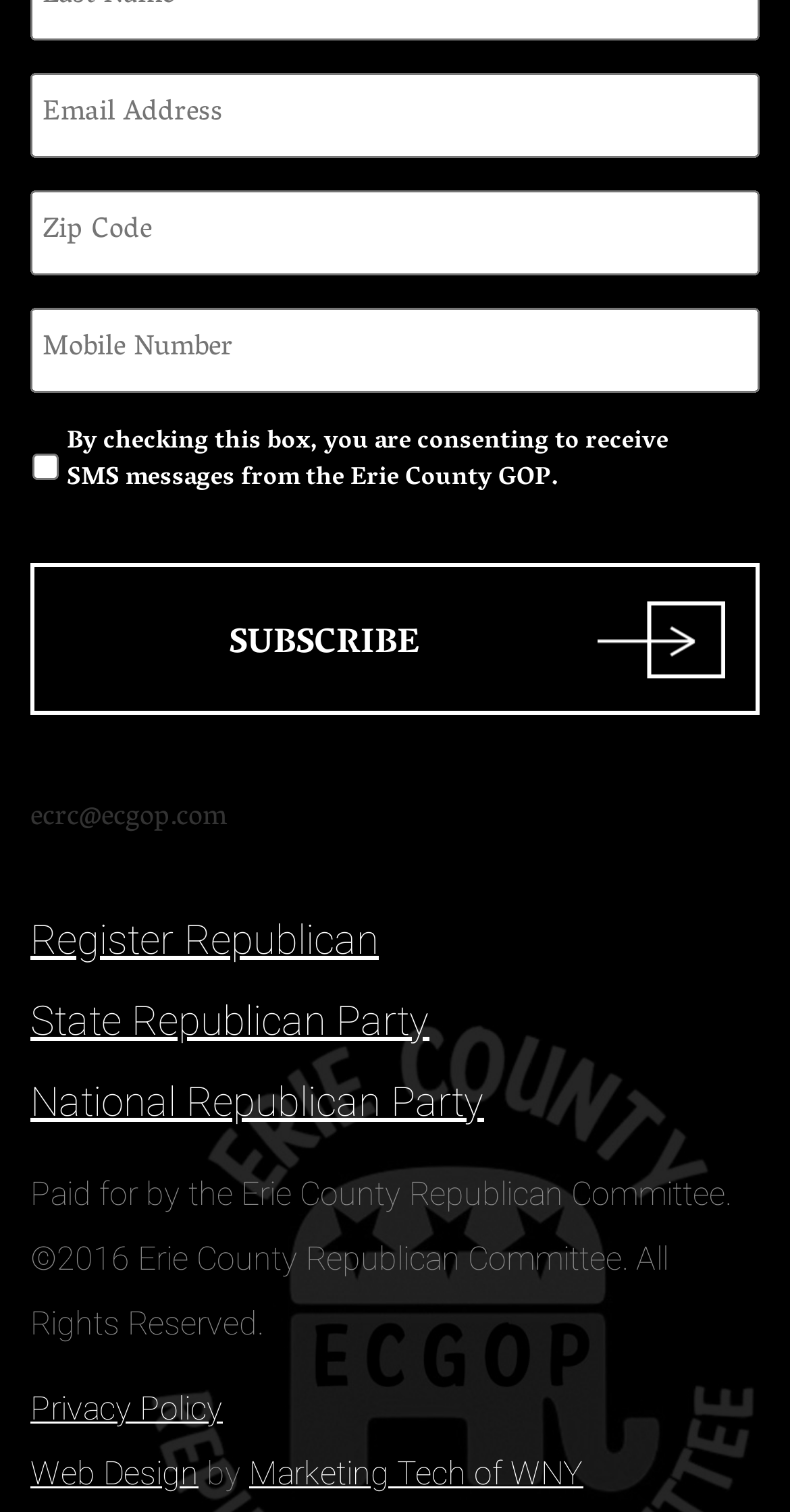Determine the bounding box coordinates for the area that should be clicked to carry out the following instruction: "View privacy policy".

[0.038, 0.919, 0.282, 0.945]